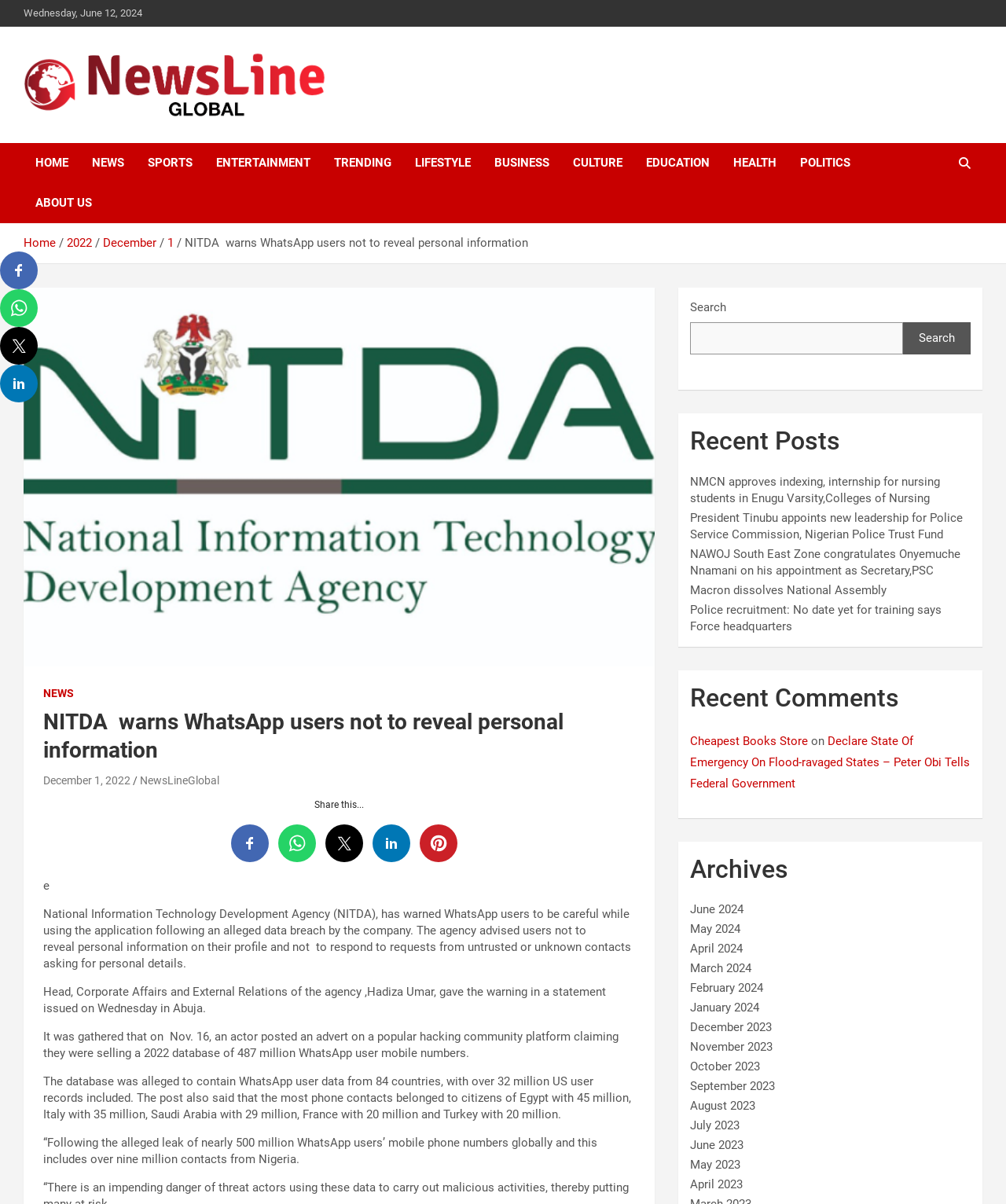Find and provide the bounding box coordinates for the UI element described with: "Facebook".

[0.0, 0.209, 0.038, 0.24]